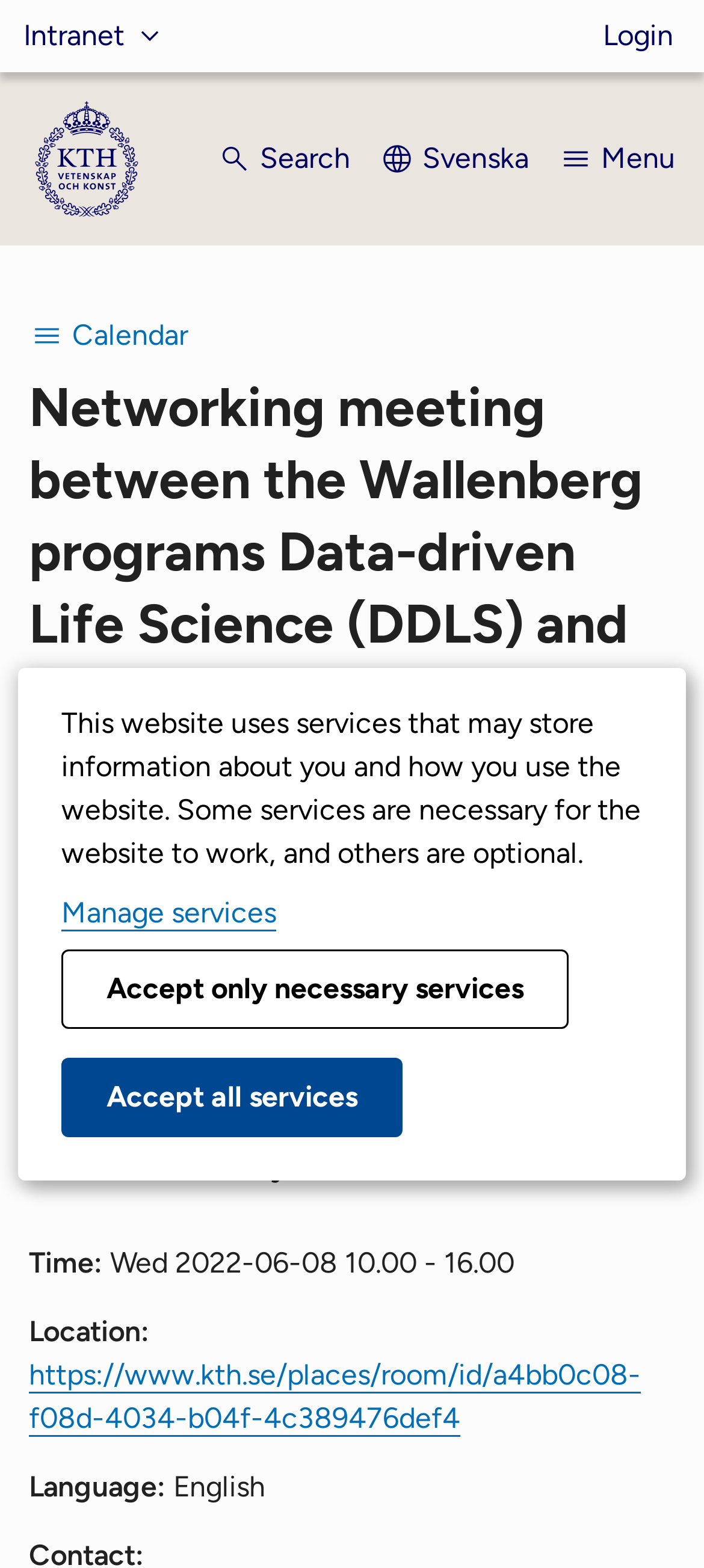Please identify the bounding box coordinates of the element I need to click to follow this instruction: "Go to the calendar".

[0.041, 0.191, 0.959, 0.237]